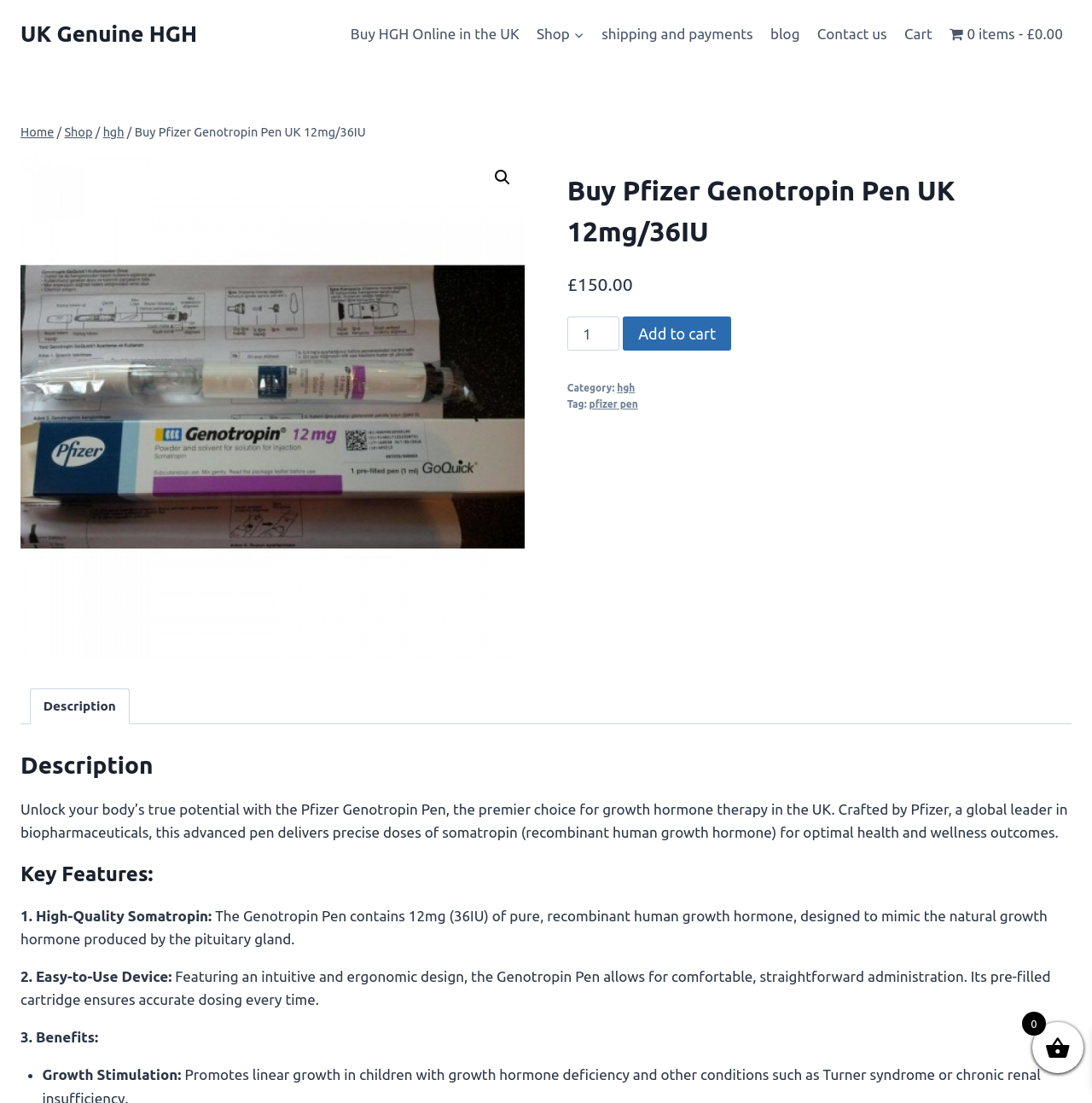Please identify the bounding box coordinates of the area that needs to be clicked to follow this instruction: "Click the 'Add to cart' button".

[0.571, 0.287, 0.67, 0.318]